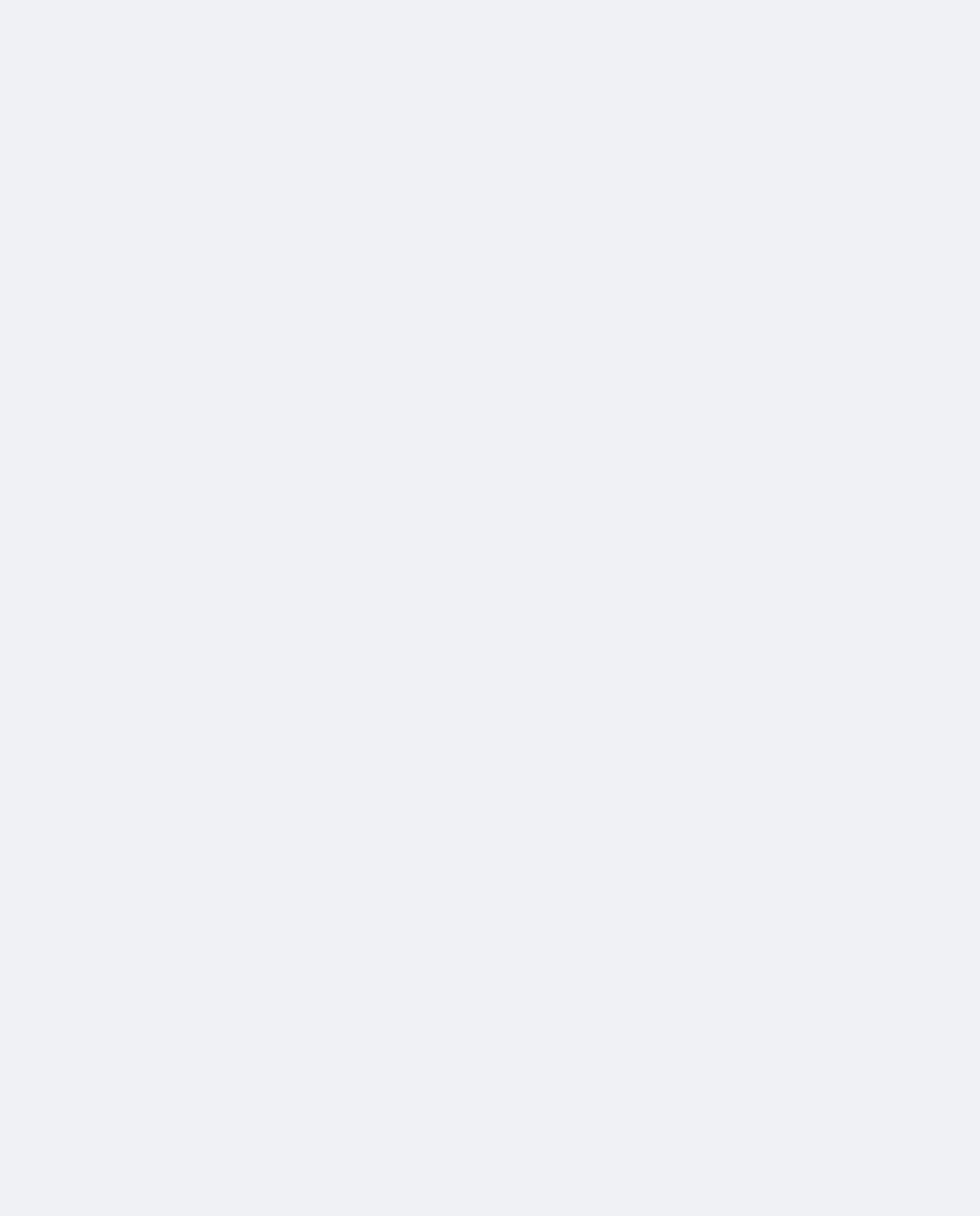Extract the bounding box coordinates of the UI element described: "Here you can find". Provide the coordinates in the format [left, top, right, bottom] with values ranging from 0 to 1.

[0.242, 0.4, 0.338, 0.412]